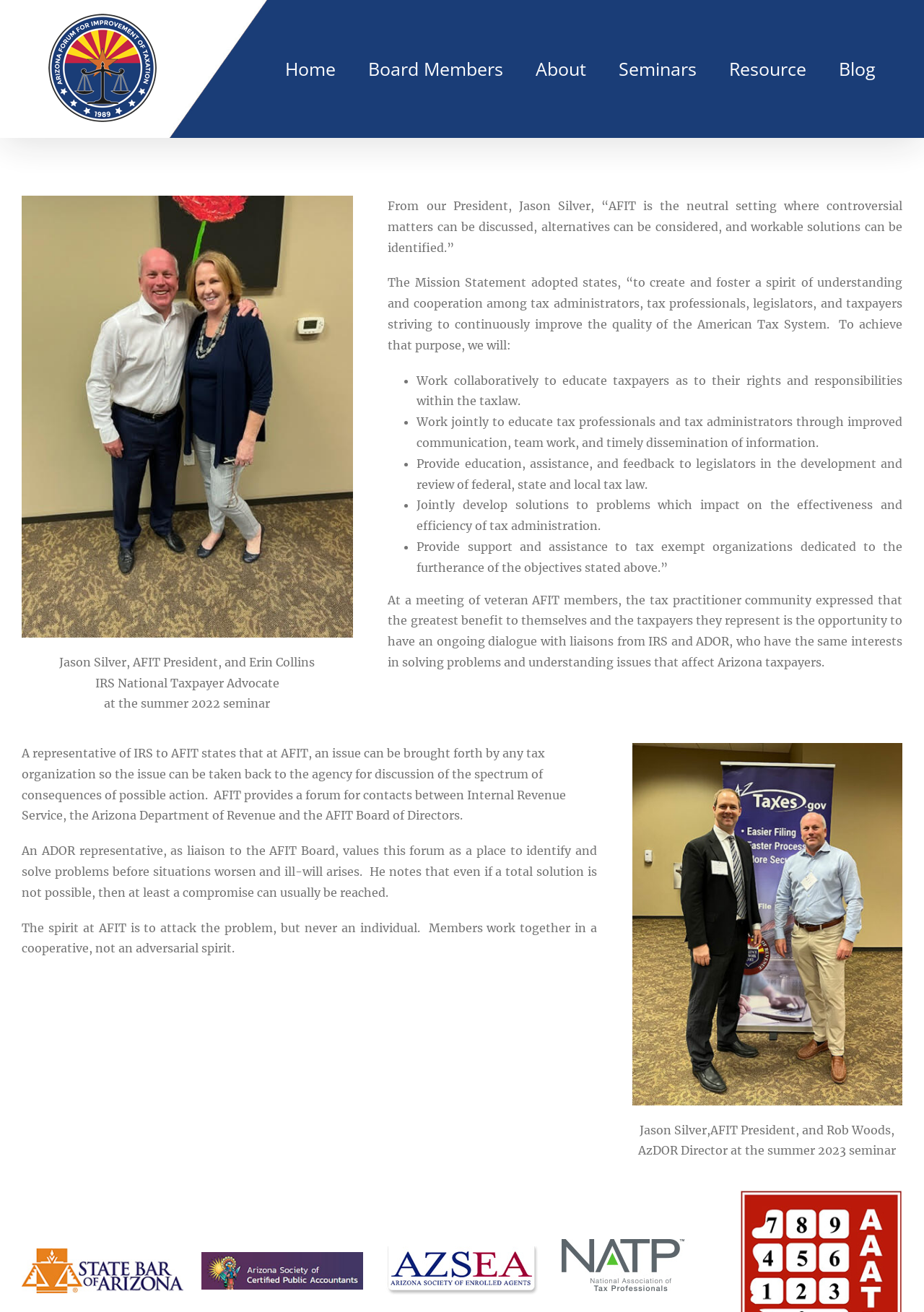Please mark the bounding box coordinates of the area that should be clicked to carry out the instruction: "View the AFIT logo".

[0.052, 0.01, 0.169, 0.093]